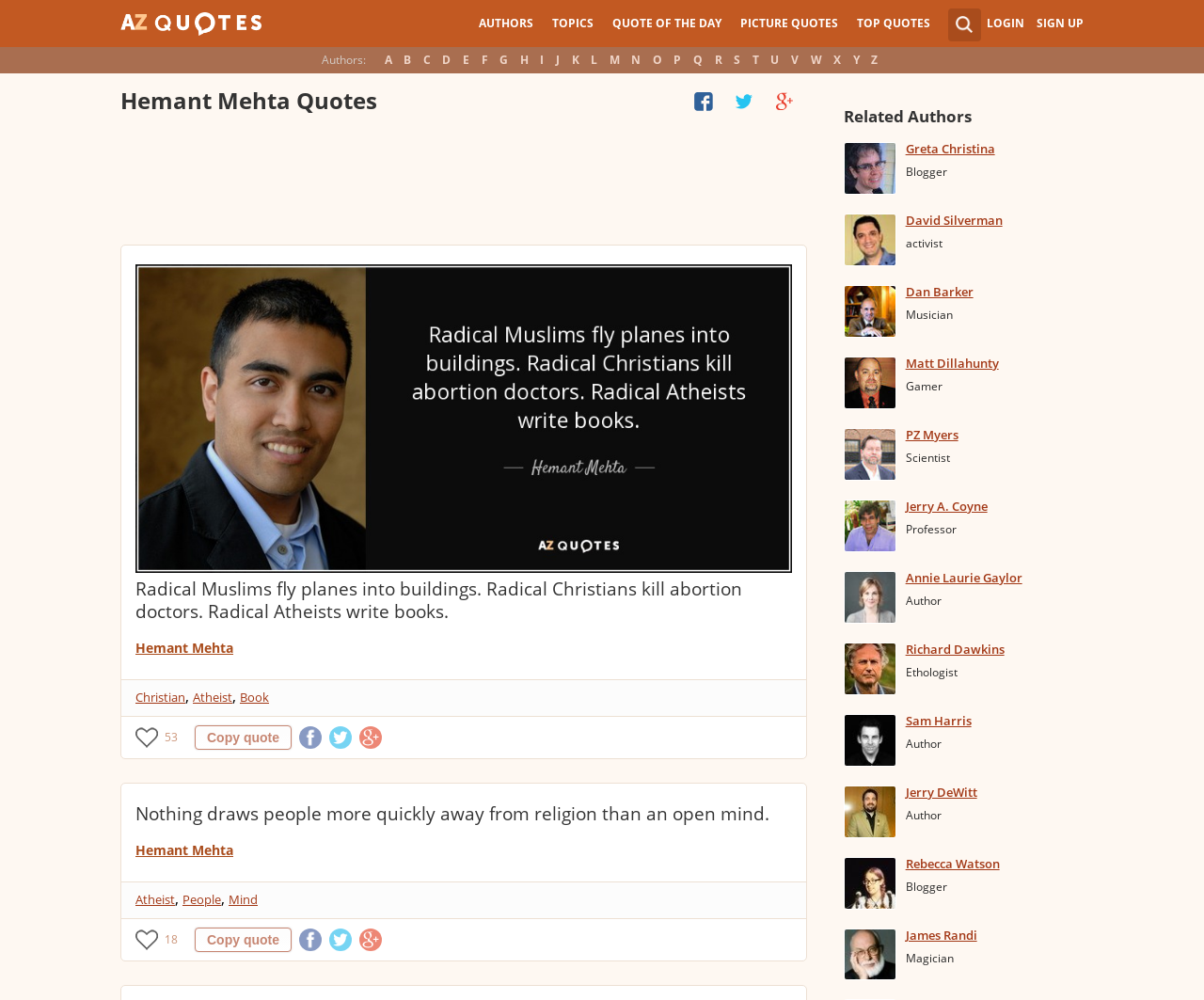Generate a thorough description of the webpage.

This webpage is dedicated to showcasing quotes from Hemant Mehta, an atheist and author. At the top of the page, there are several links to different sections of the website, including "Authors", "Topics", "Quote of the Day", and "Picture Quotes". Below these links, there is a list of alphabetical links, from "A" to "Z", which likely lead to pages with quotes from authors whose names start with each respective letter.

The main content of the page is divided into sections, each featuring a quote from Hemant Mehta. The first quote is "Radical Muslims fly planes into buildings. Radical Christians kill abortion doctors. Radical Atheists write books." This quote is accompanied by links to related topics, such as "Christian", "Atheist", and "Book". Below this quote, there are several social media links and a link to copy the quote.

The next section features another quote from Hemant Mehta, "Nothing draws people more quickly away from religion than an open mind." This quote is also accompanied by links to related topics, such as "Atheist", "People", and "Mind". Again, there are social media links and a link to copy the quote below this section.

Towards the bottom of the page, there is a section titled "Related Authors", which lists several authors with links to their respective pages. Each author's name is accompanied by a brief description, such as "Blogger", "Activist", "Musician", or "Scientist".

Throughout the page, there are several images and an advertisement iframe, which are not explicitly described but are present in the accessibility tree. Overall, the webpage is dedicated to showcasing Hemant Mehta's quotes and providing links to related topics and authors.